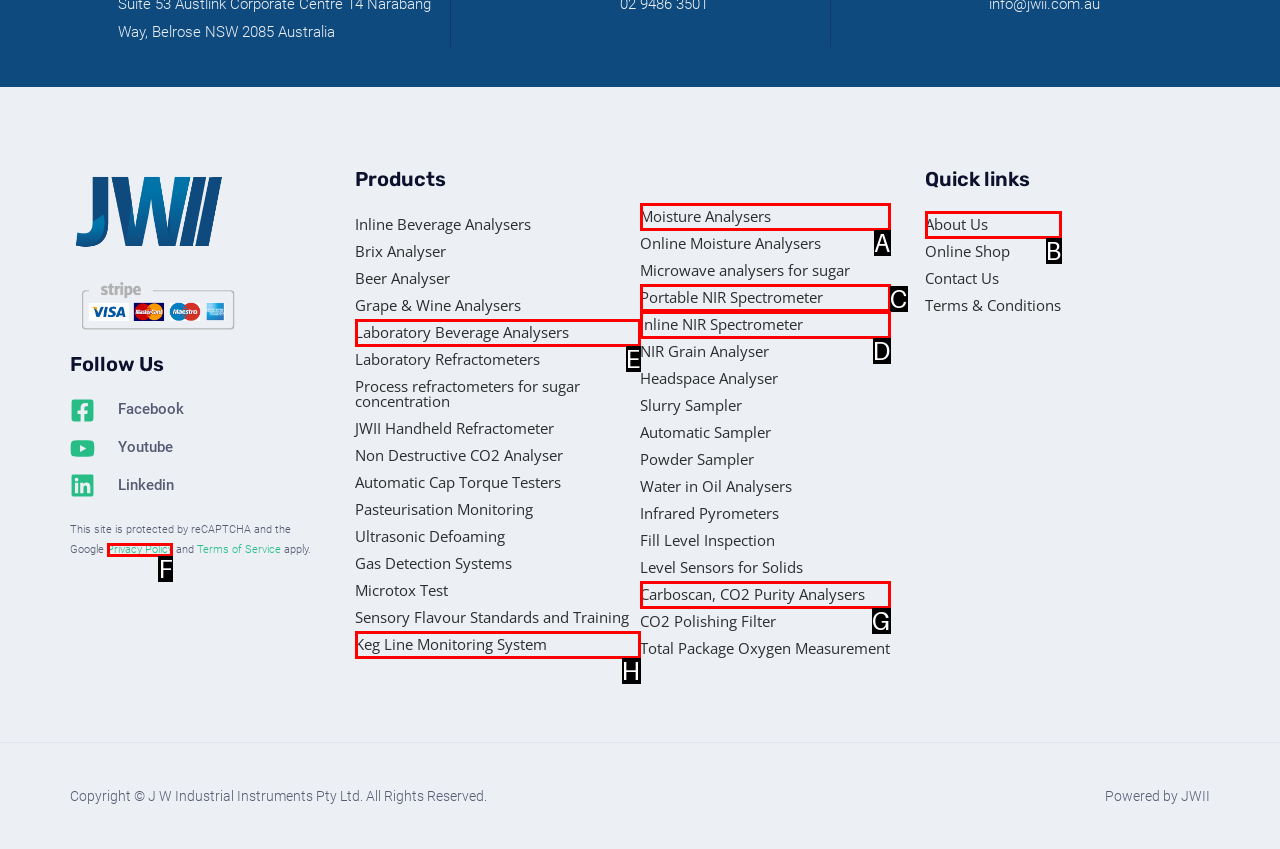Please identify the correct UI element to click for the task: Check the Privacy Policy Respond with the letter of the appropriate option.

F